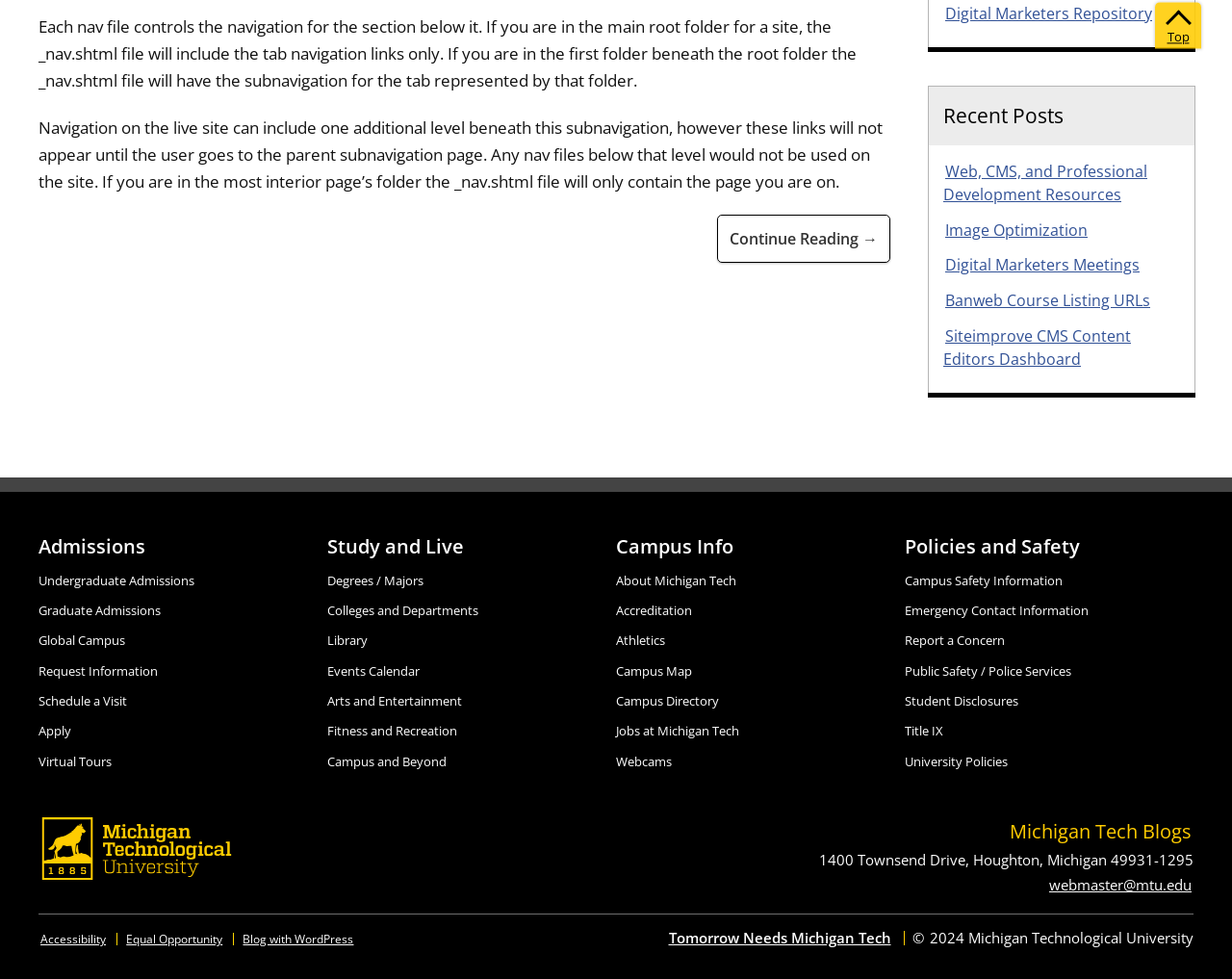Can you pinpoint the bounding box coordinates for the clickable element required for this instruction: "Visit the Digital Marketers Repository"? The coordinates should be four float numbers between 0 and 1, i.e., [left, top, right, bottom].

[0.766, 0.003, 0.937, 0.024]